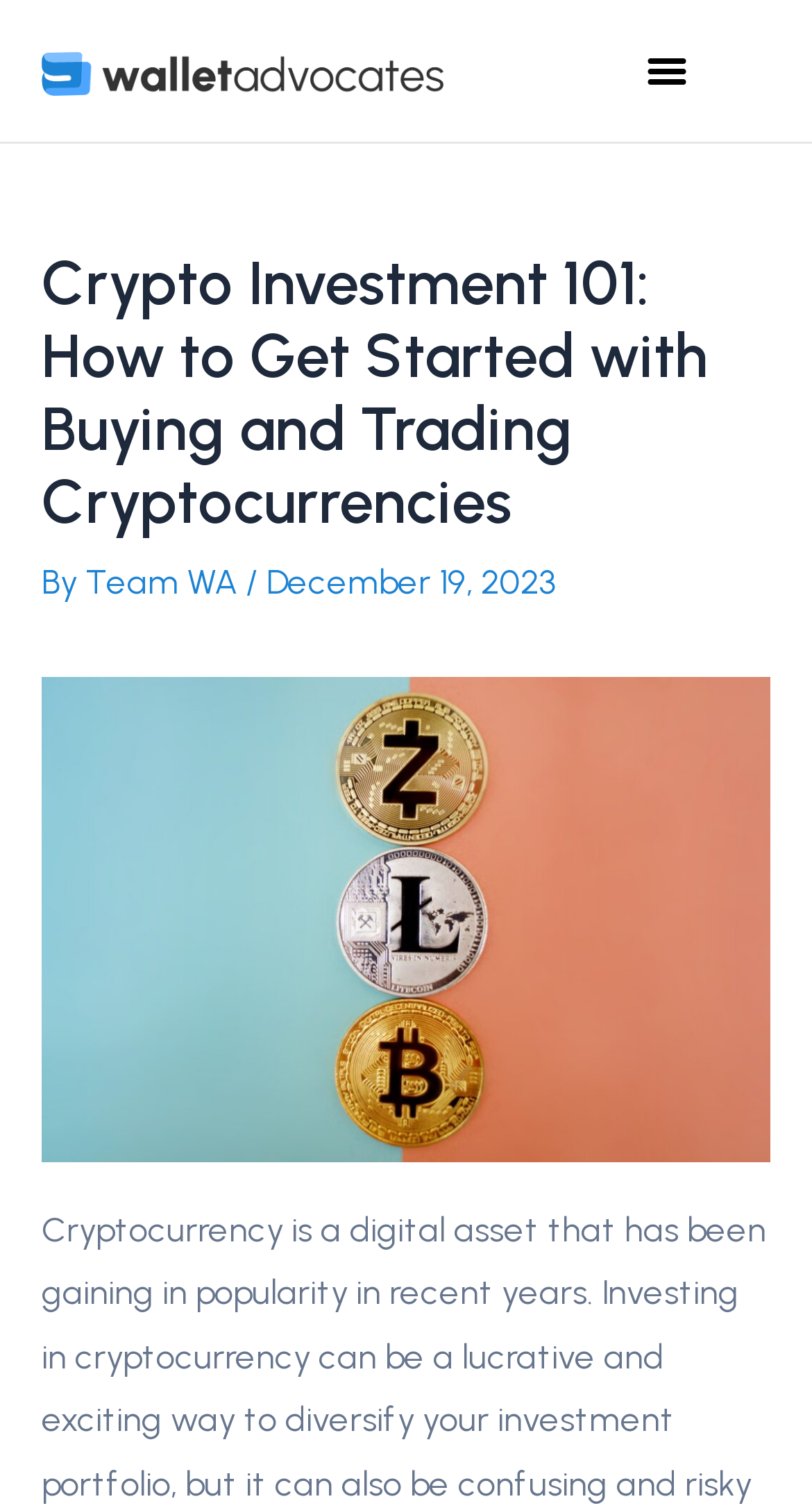What is the main topic of the webpage?
Refer to the image and answer the question using a single word or phrase.

Cryptocurrency investment